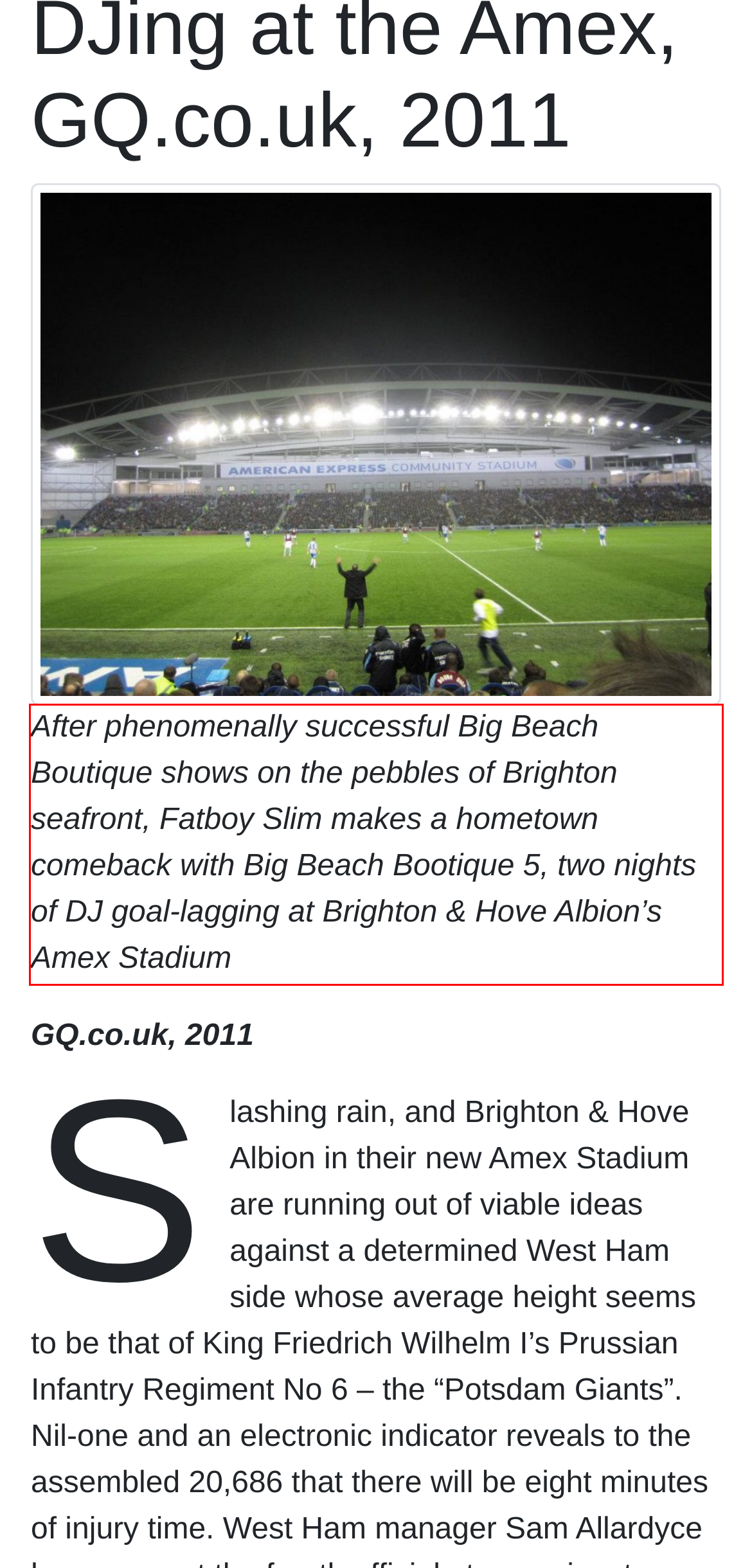You are presented with a webpage screenshot featuring a red bounding box. Perform OCR on the text inside the red bounding box and extract the content.

After phenomenally successful Big Beach Boutique shows on the pebbles of Brighton seafront, Fatboy Slim makes a hometown comeback with Big Beach Bootique 5, two nights of DJ goal-lagging at Brighton & Hove Albion’s Amex Stadium